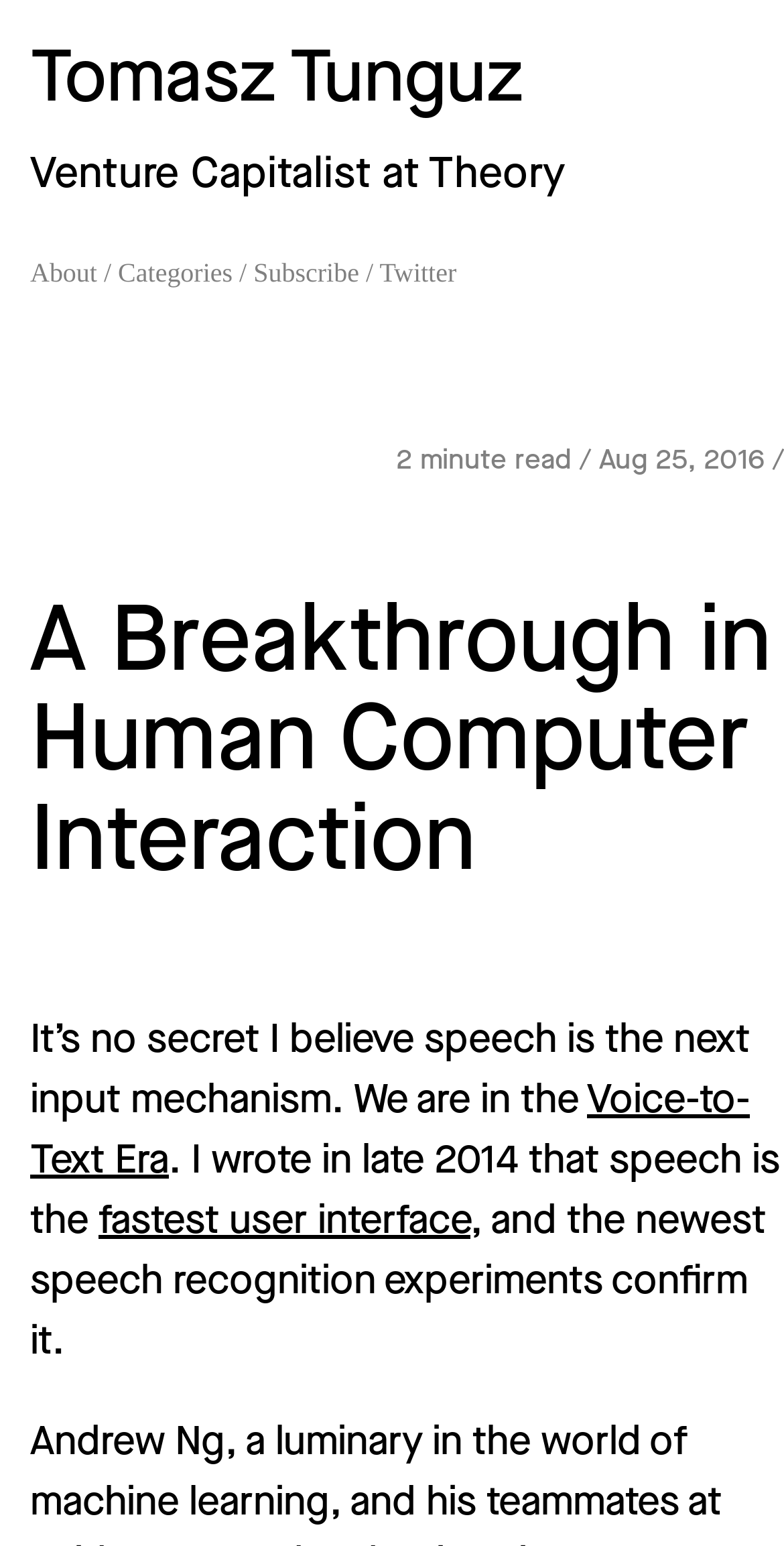Extract the text of the main heading from the webpage.

A Breakthrough in Human Computer Interaction